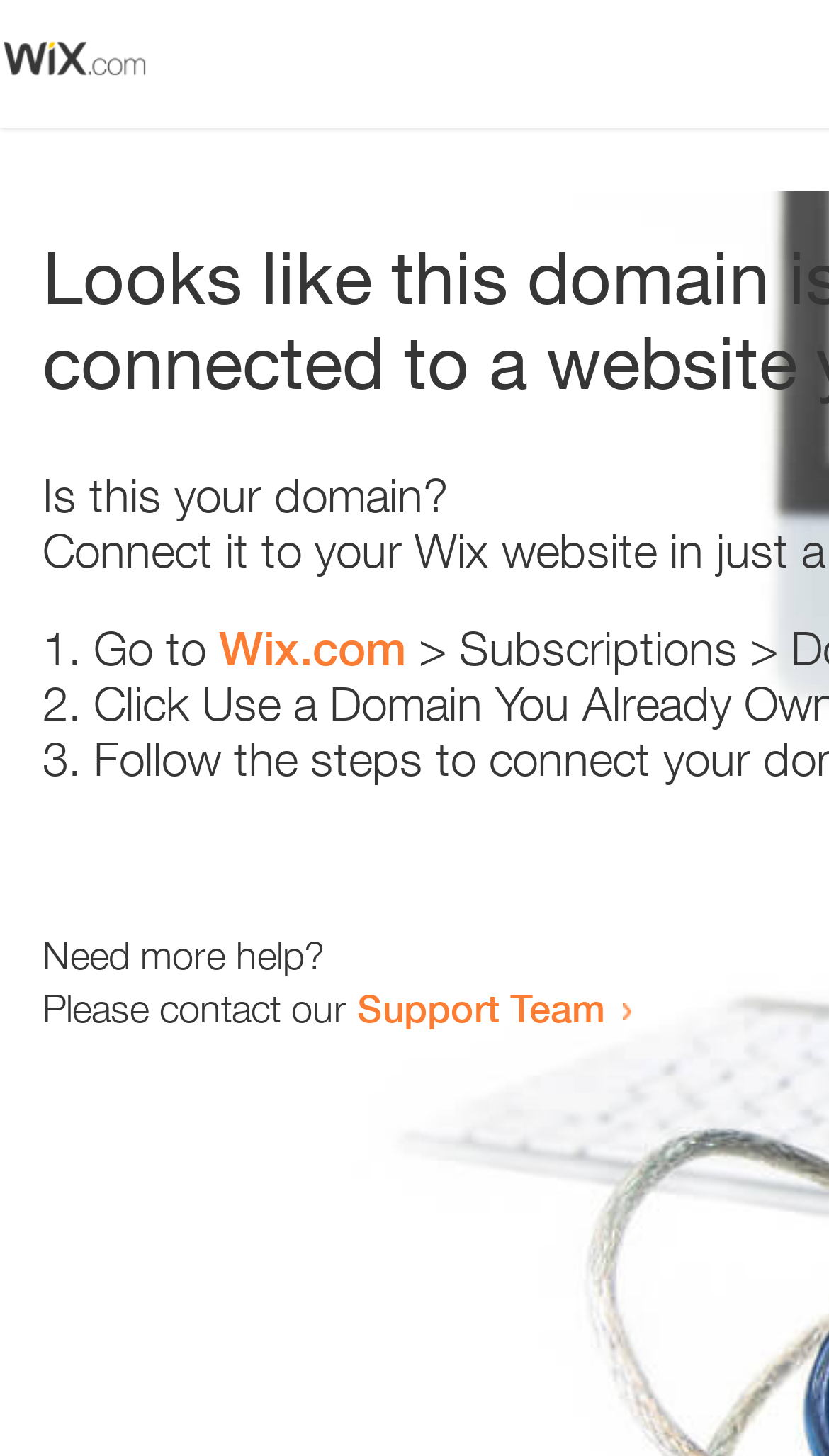Who can be contacted for more help?
Based on the image, give a one-word or short phrase answer.

Support Team